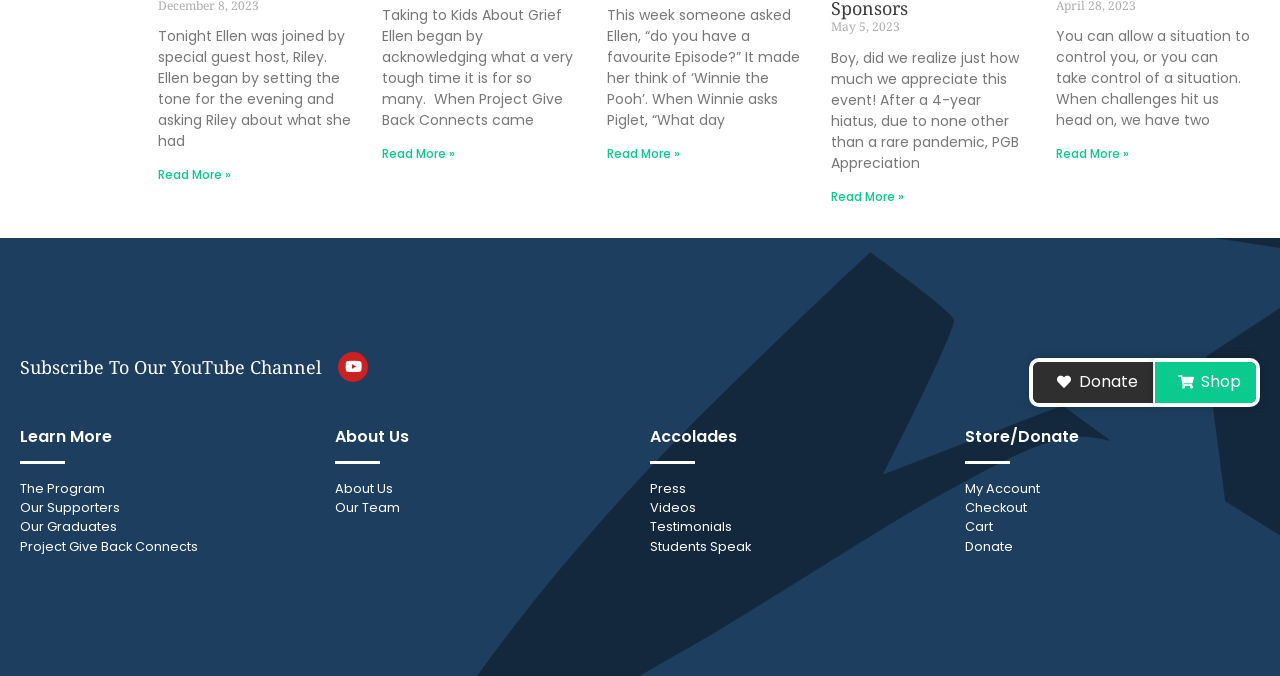Locate the bounding box coordinates of the area that needs to be clicked to fulfill the following instruction: "Read more about PGB Connects- Food for Thought – Season 4 Episode 3". The coordinates should be in the format of four float numbers between 0 and 1, namely [left, top, right, bottom].

[0.123, 0.246, 0.18, 0.271]